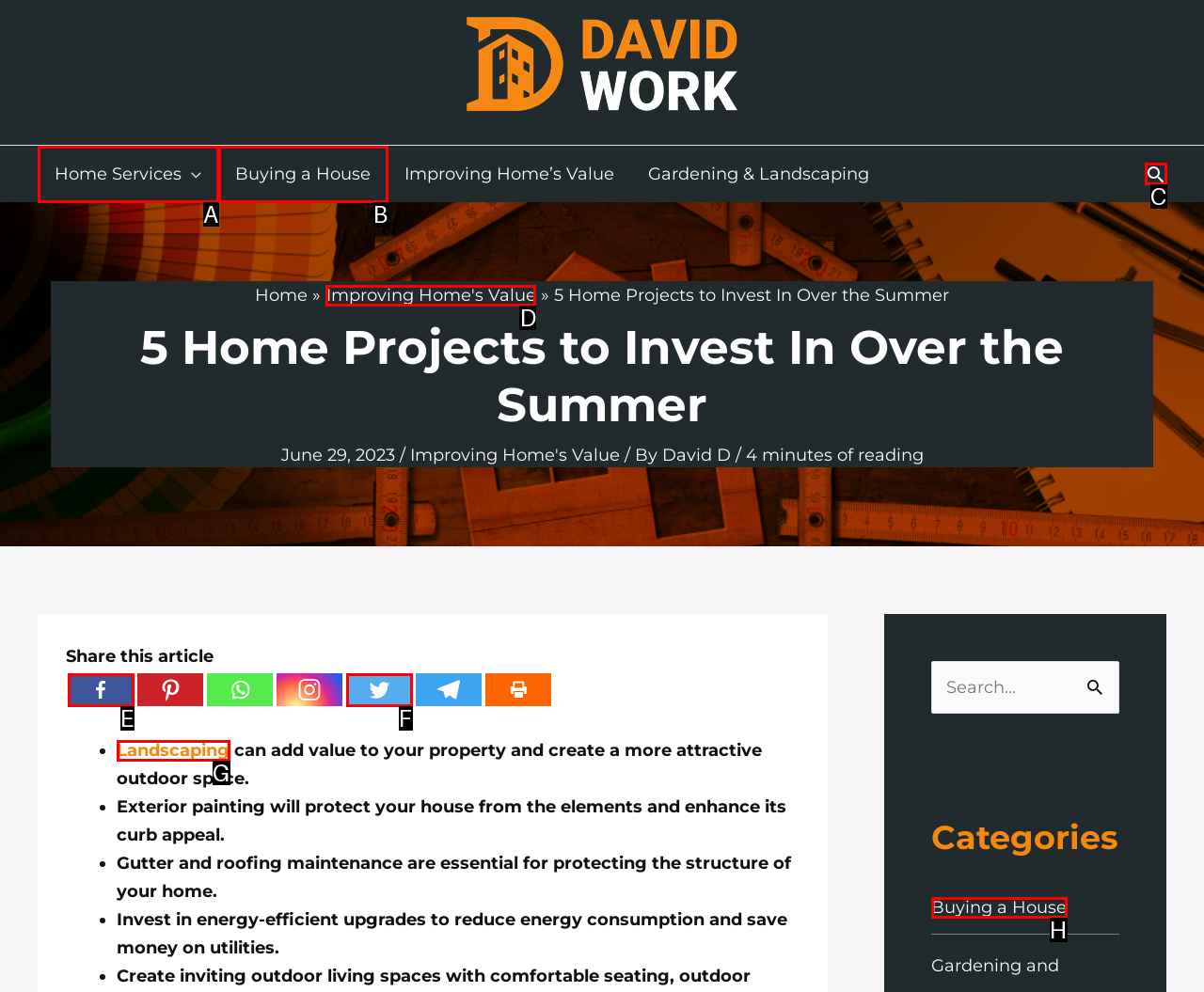Determine the letter of the element you should click to carry out the task: Click the 'Landscaping' link
Answer with the letter from the given choices.

G